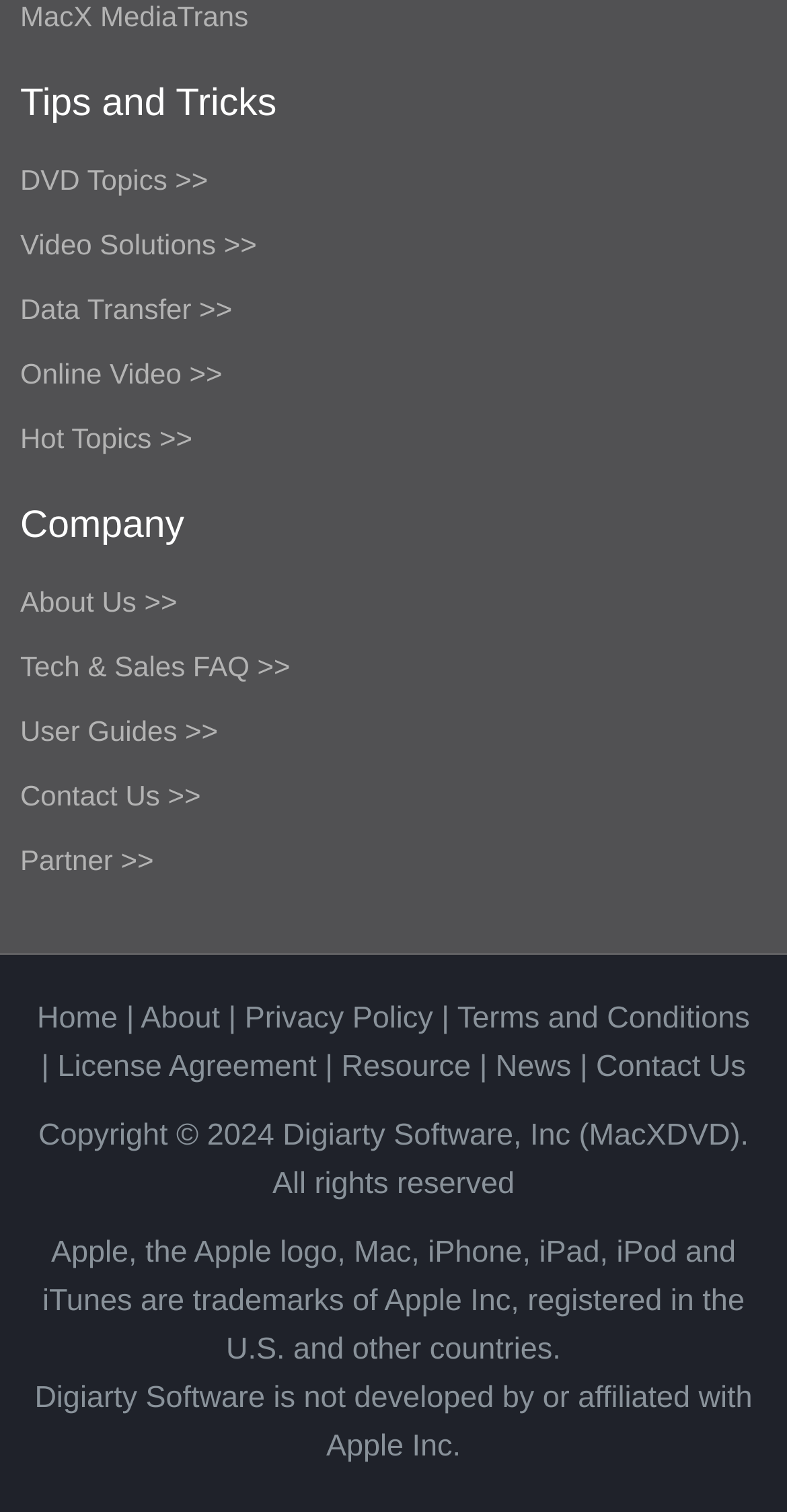Please mark the bounding box coordinates of the area that should be clicked to carry out the instruction: "Visit the home page".

[0.047, 0.662, 0.15, 0.684]